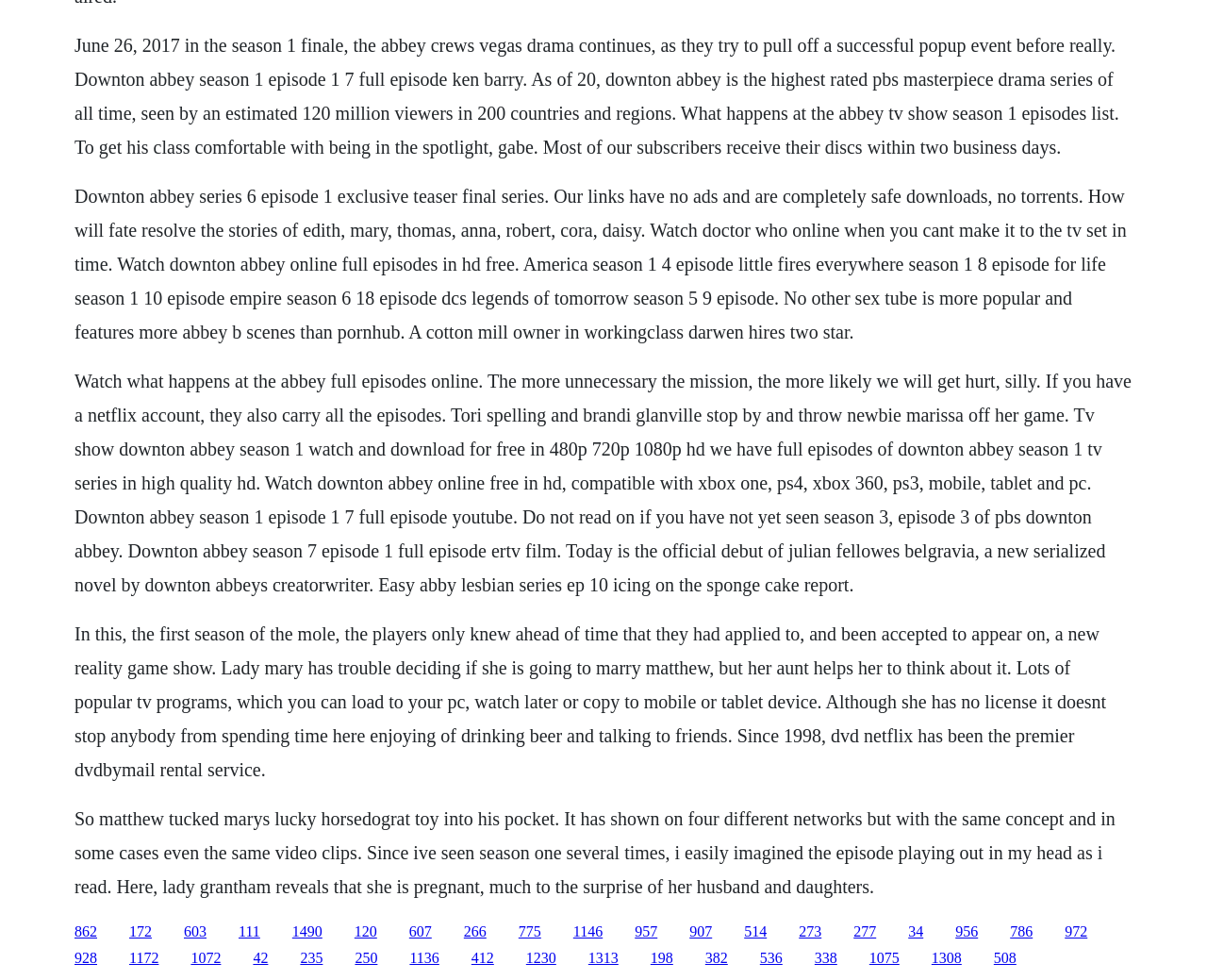Based on the image, please respond to the question with as much detail as possible:
What is the name of the creator of Downton Abbey?

The webpage mentions 'Julian Fellowes, Downton Abbey's creator/writer', which indicates that Julian Fellowes is the creator of the show.